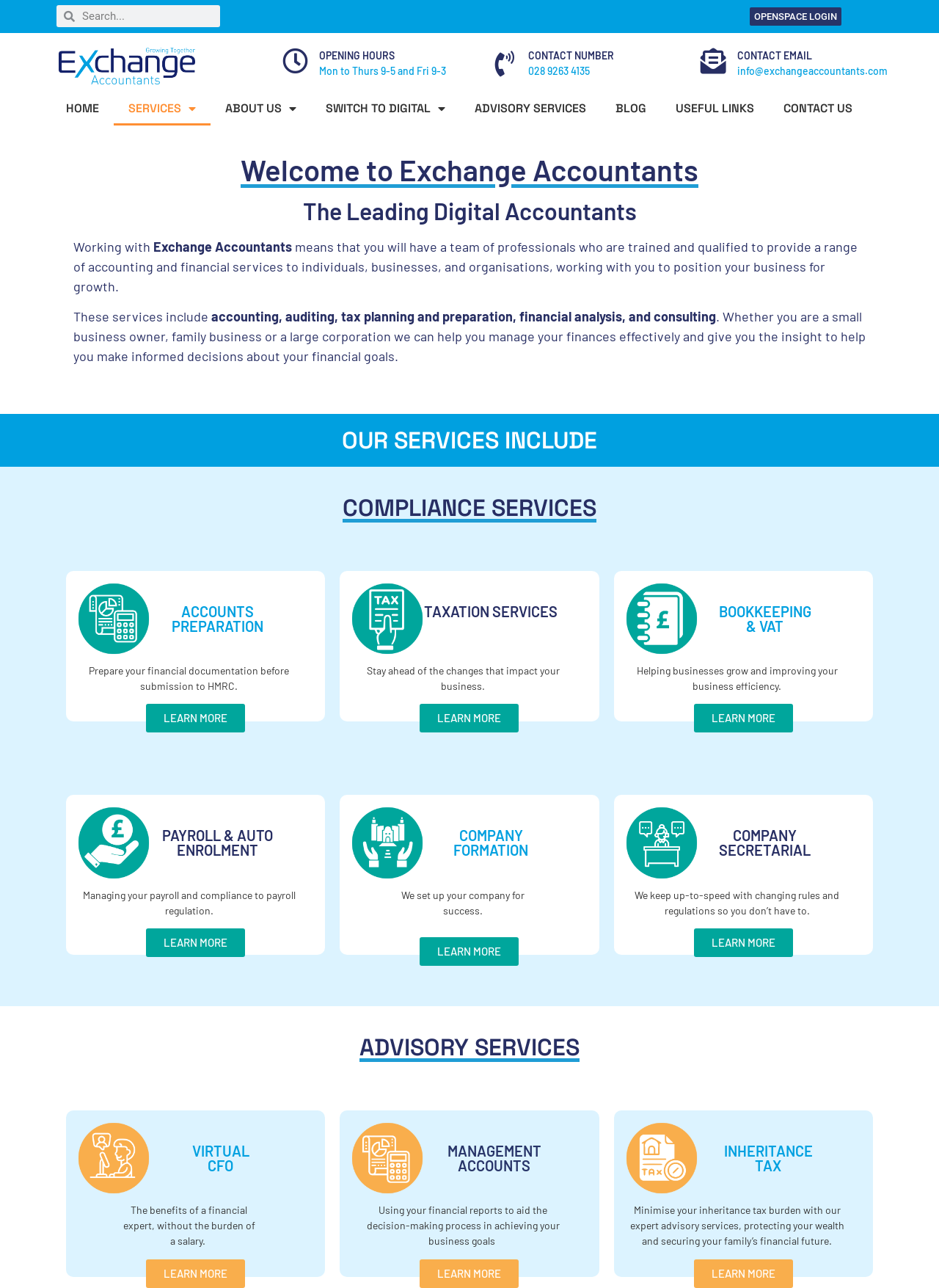Generate a comprehensive description of the contents of the webpage.

The webpage is for Exchange Accountants, a digital accounting firm. At the top, there is a search bar and a login link for OpenSpace. Below that, there is a logo for Exchange Accountancy, accompanied by a link to the homepage. The firm's opening hours, contact number, and email address are displayed on the right side of the page.

The main navigation menu is located below the logo, with links to various sections, including Home, Services, About Us, Switch to Digital, Advisory Services, Blog, Useful Links, and Contact Us.

The main content of the page is divided into sections, starting with a welcome message and an introduction to the firm's services. The firm offers a range of accounting and financial services to individuals, businesses, and organizations.

The next section is titled "Our Services Include" and lists various services, including Compliance Services, Accounts Preparation, Taxation Services, Bookkeeping & VAT, Payroll & Auto Enrolment, Company Formation, and Company Secretarial. Each service has a brief description and a "Learn More" link.

The final section is titled "Advisory Services" and includes Virtual CFO, Management Accounts, and Inheritance Tax. Again, each service has a brief description and a "Learn More" link.

Throughout the page, there are headings and subheadings that help organize the content and make it easier to read. The overall layout is clean and easy to navigate.